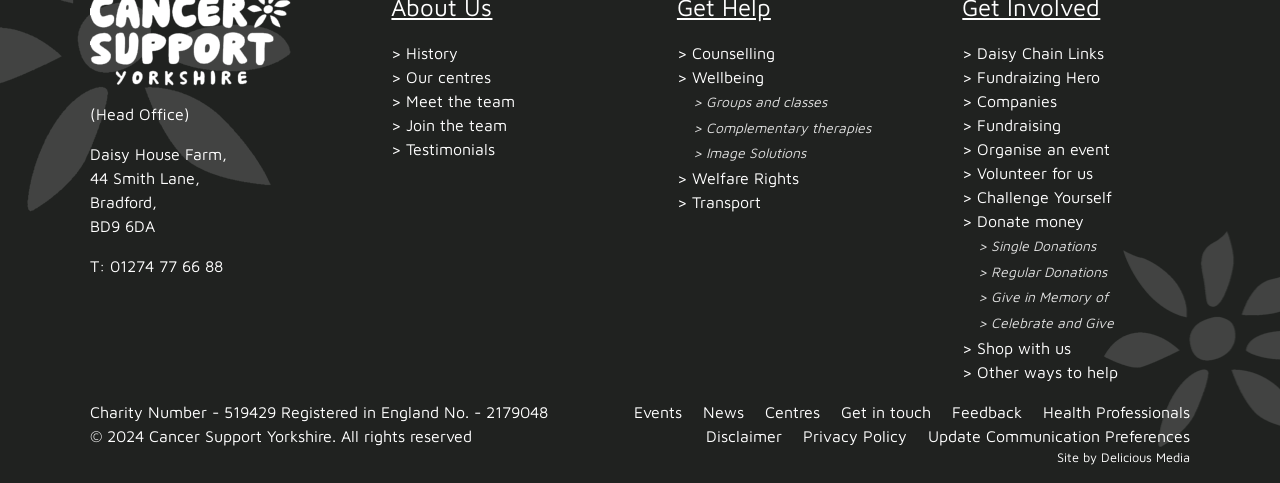Could you find the bounding box coordinates of the clickable area to complete this instruction: "Visit the 'Counselling' page"?

[0.541, 0.09, 0.605, 0.127]